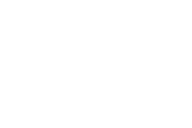Provide your answer to the question using just one word or phrase: What feature of the tobacco wraps is emphasized for convenience?

Self-sealing glue strip